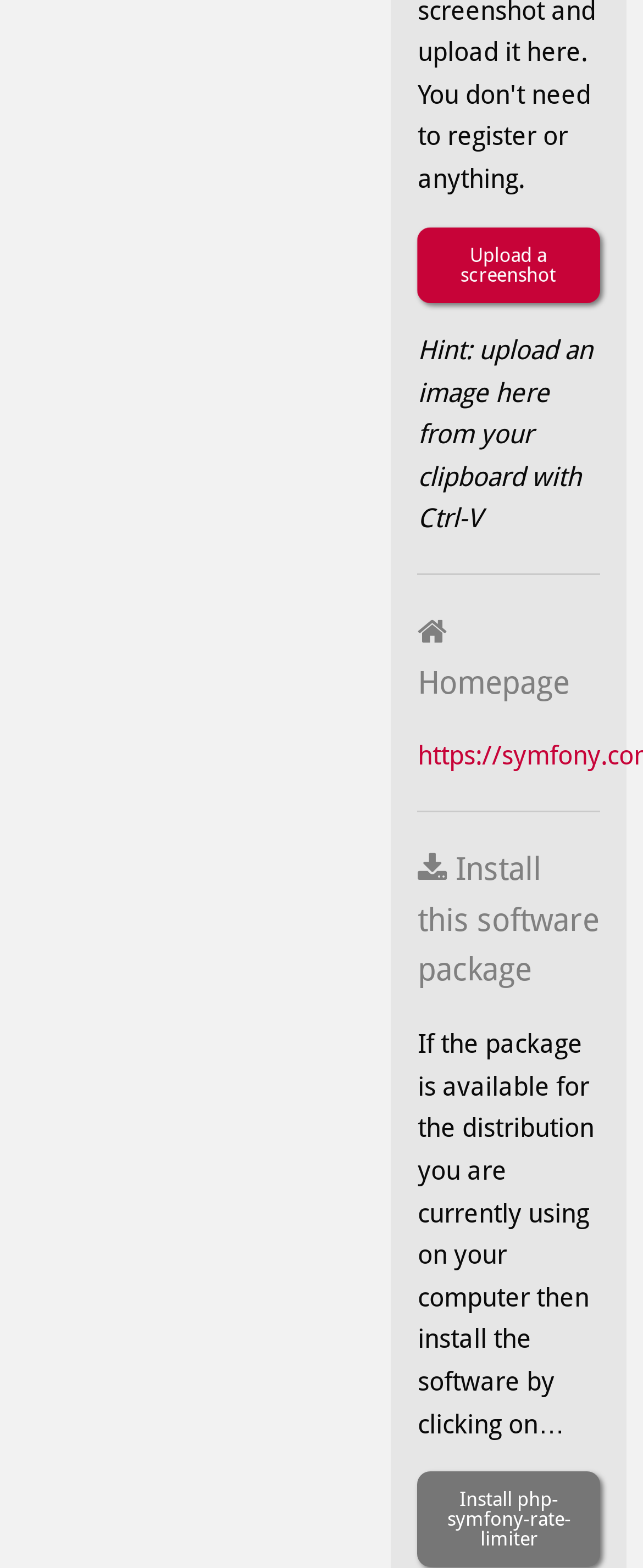What is the section above the separator?
Use the image to give a comprehensive and detailed response to the question.

The section above the separator is the 'Homepage' section, as indicated by the text 'Homepage' above the horizontal separator. This suggests that the website has a homepage or main section that provides general information or navigation.